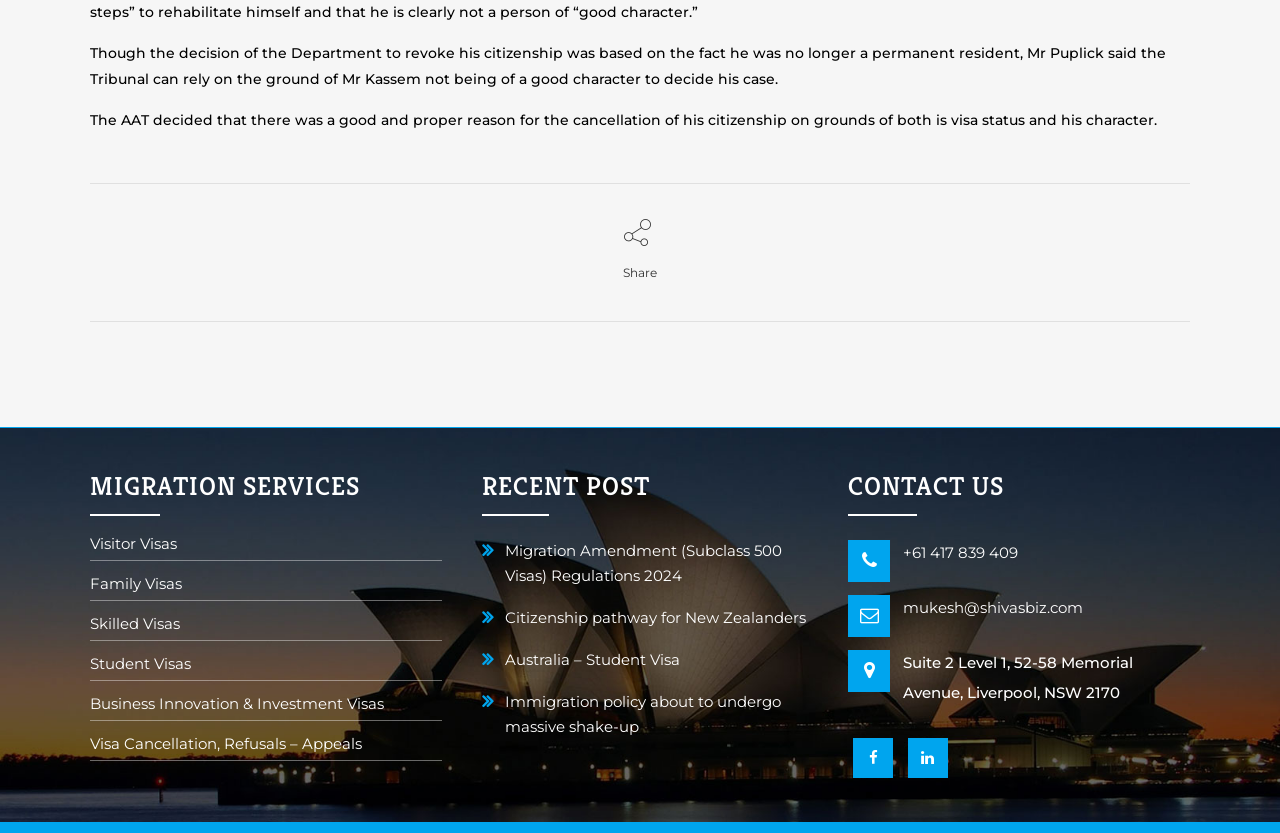Extract the bounding box for the UI element that matches this description: "Student Visas".

[0.07, 0.79, 0.345, 0.818]